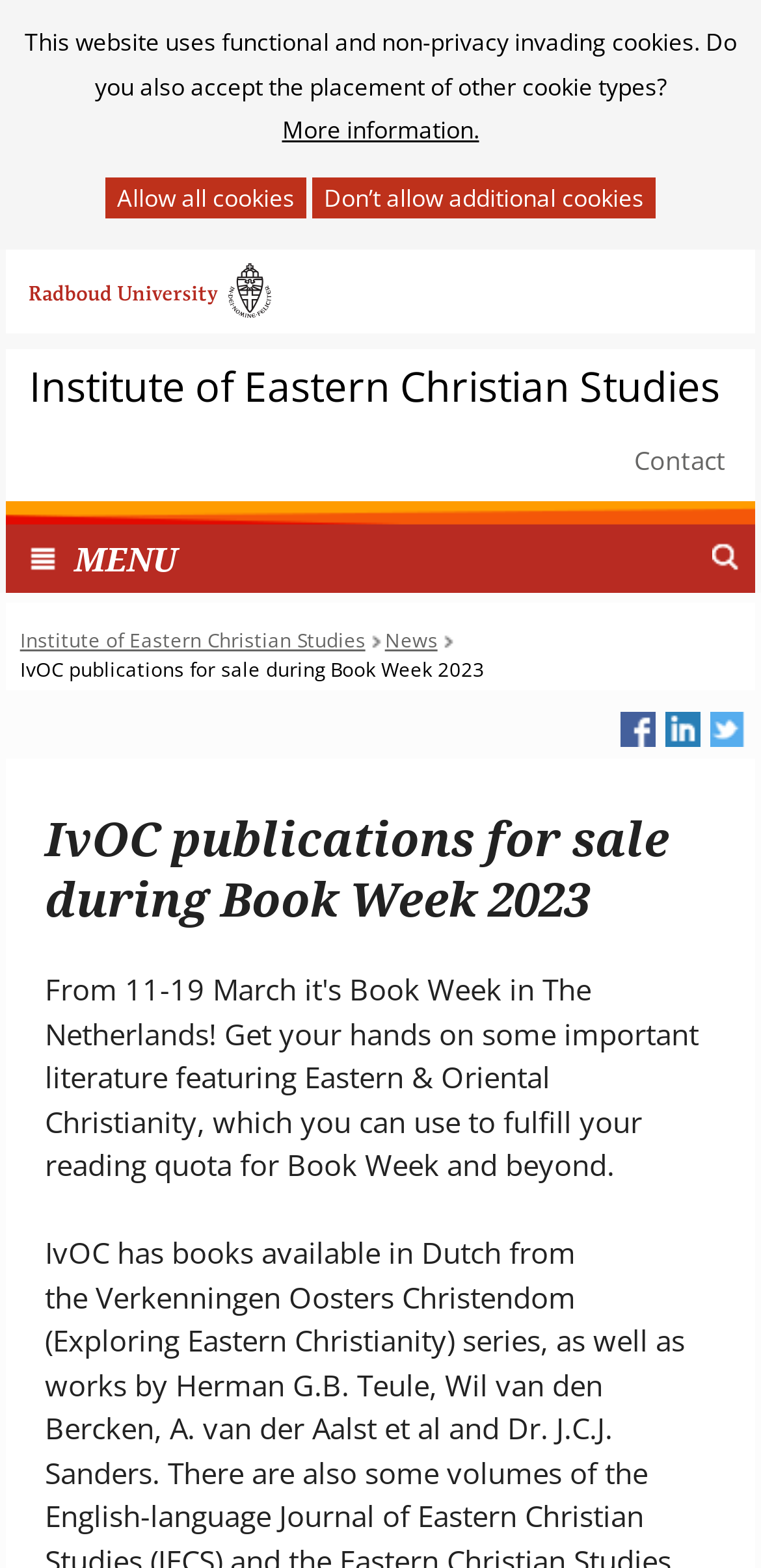Could you identify the text that serves as the heading for this webpage?

IvOC publications for sale during Book Week 2023